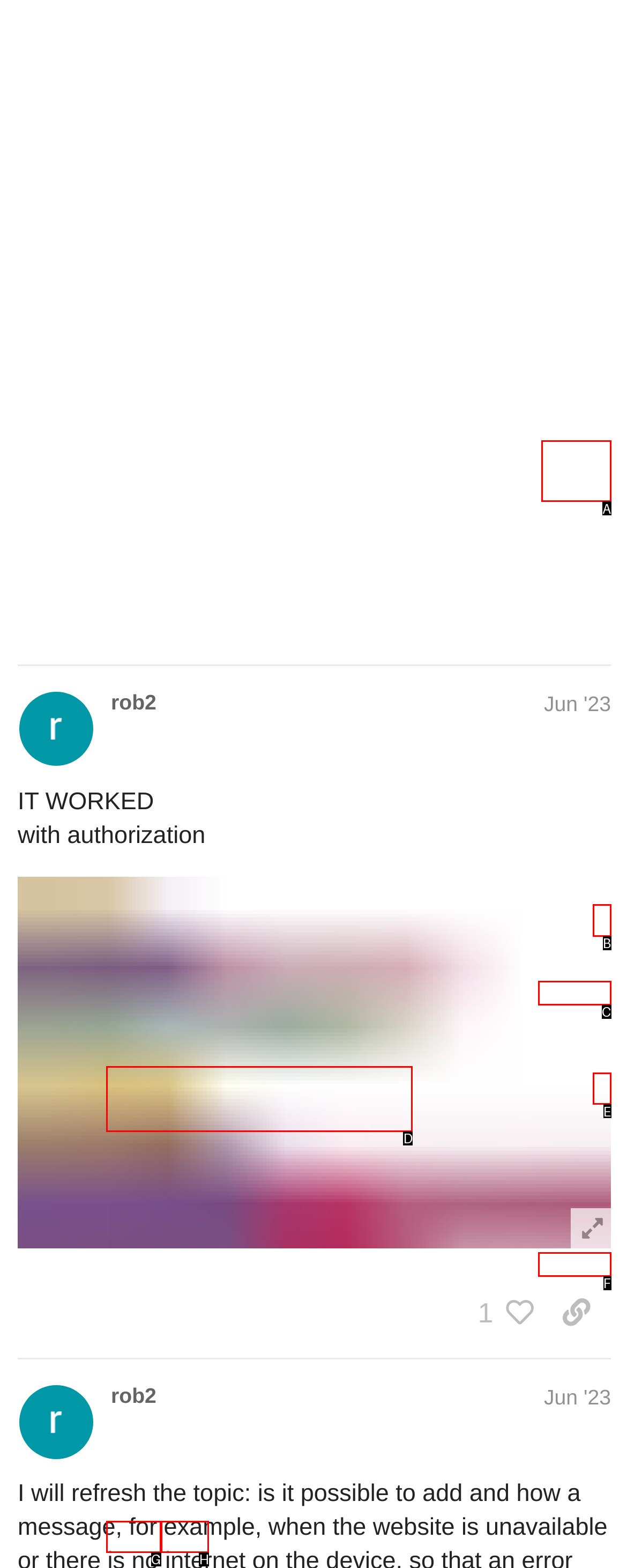Tell me which option best matches this description: Jpeg image view using Bluetooth
Answer with the letter of the matching option directly from the given choices.

D